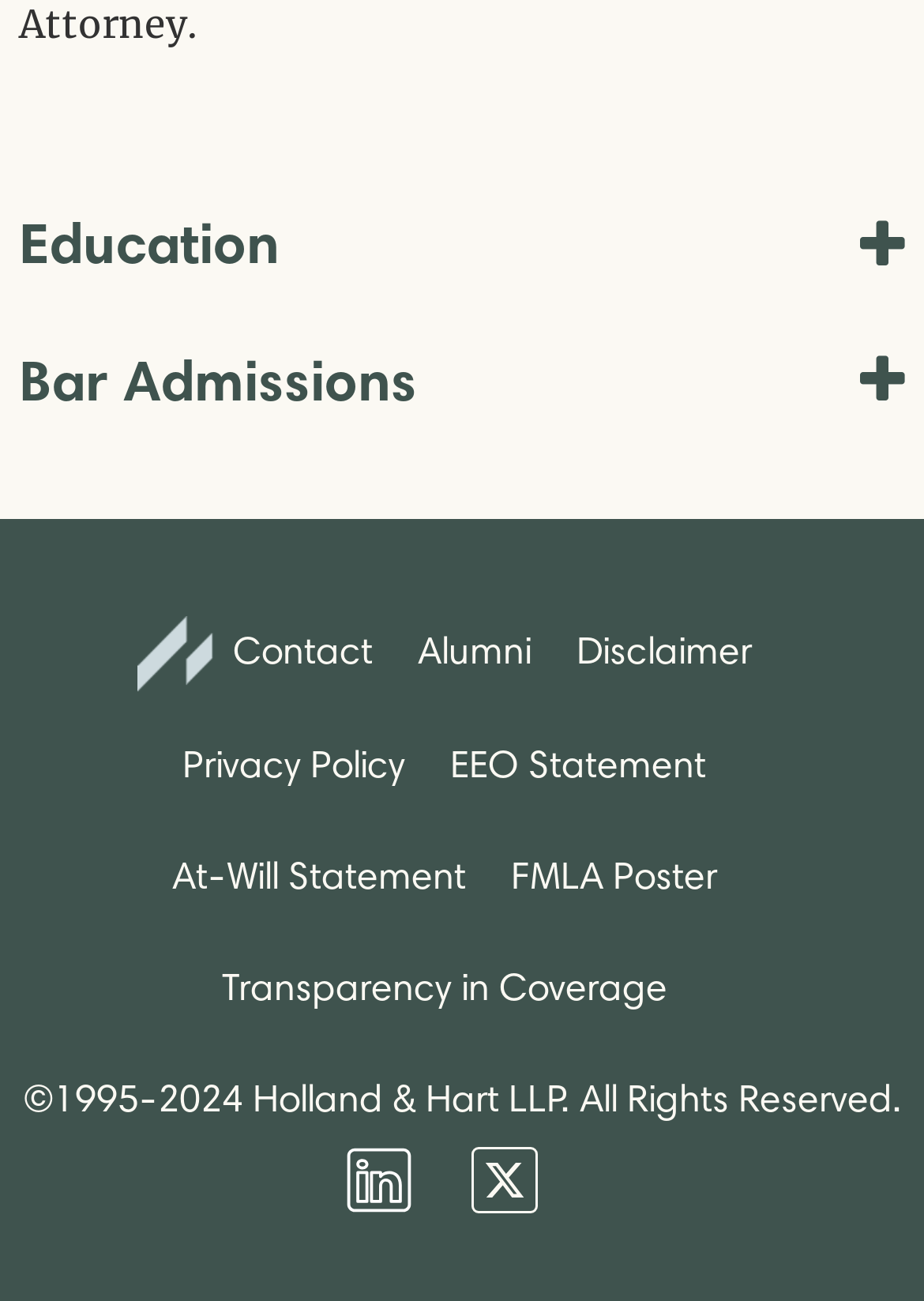What is the vertical position of the 'Bar Admissions' button relative to the 'Education' button?
Based on the screenshot, answer the question with a single word or phrase.

Below